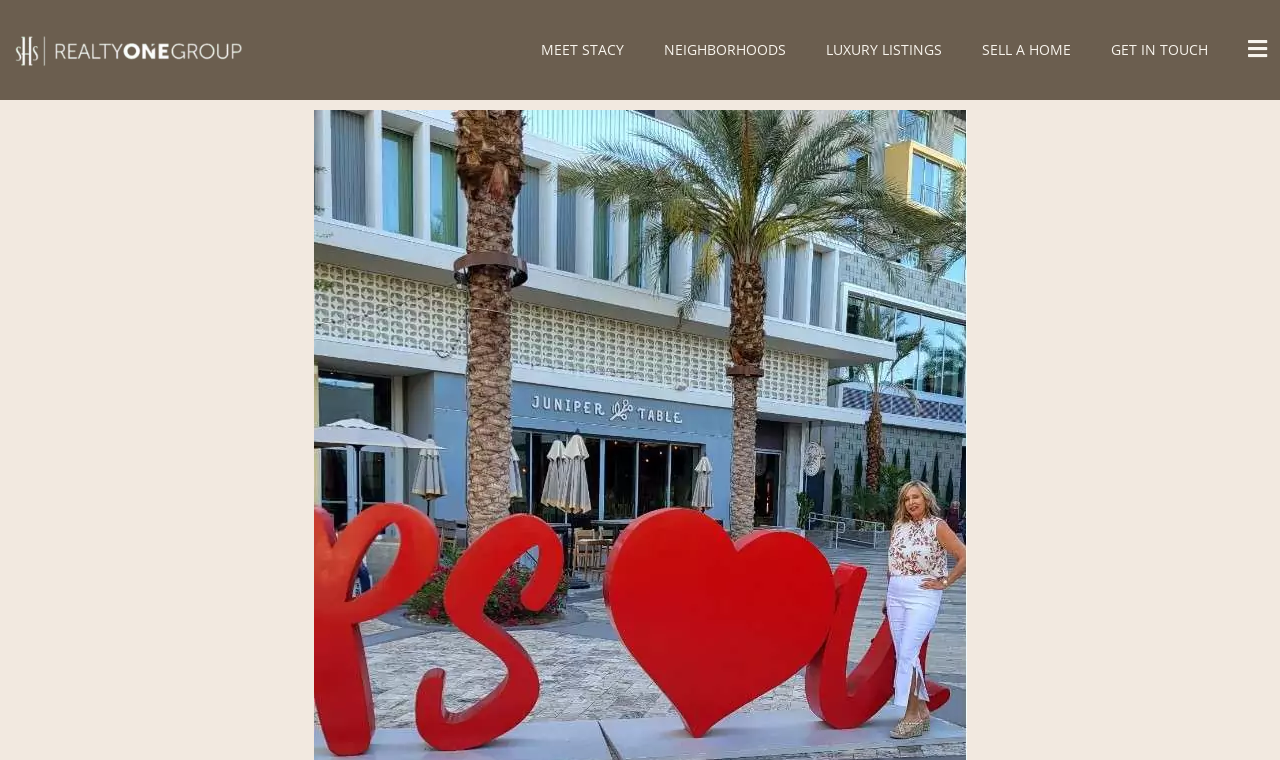Analyze and describe the webpage in a detailed narrative.

The webpage is about a personal experience, specifically a trip to Palm Springs, California, as indicated by the meta description. 

At the top left of the page, there is a logo or icon, represented by an image and a link with the text "SHS ROG WHITE ON TRANSPARENT". 

To the right of the logo, there is a navigation menu consisting of five links: "MEET STACY", "NEIGHBORHOODS", "LUXURY LISTINGS", "SELL A HOME", and "GET IN TOUCH", which are evenly spaced and aligned horizontally. 

At the top right corner of the page, there is a small link with no text. 

The rest of the page's content is not described in the provided accessibility tree, but based on the meta description, it is likely to contain a personal account or story about the trip to Palm Springs.